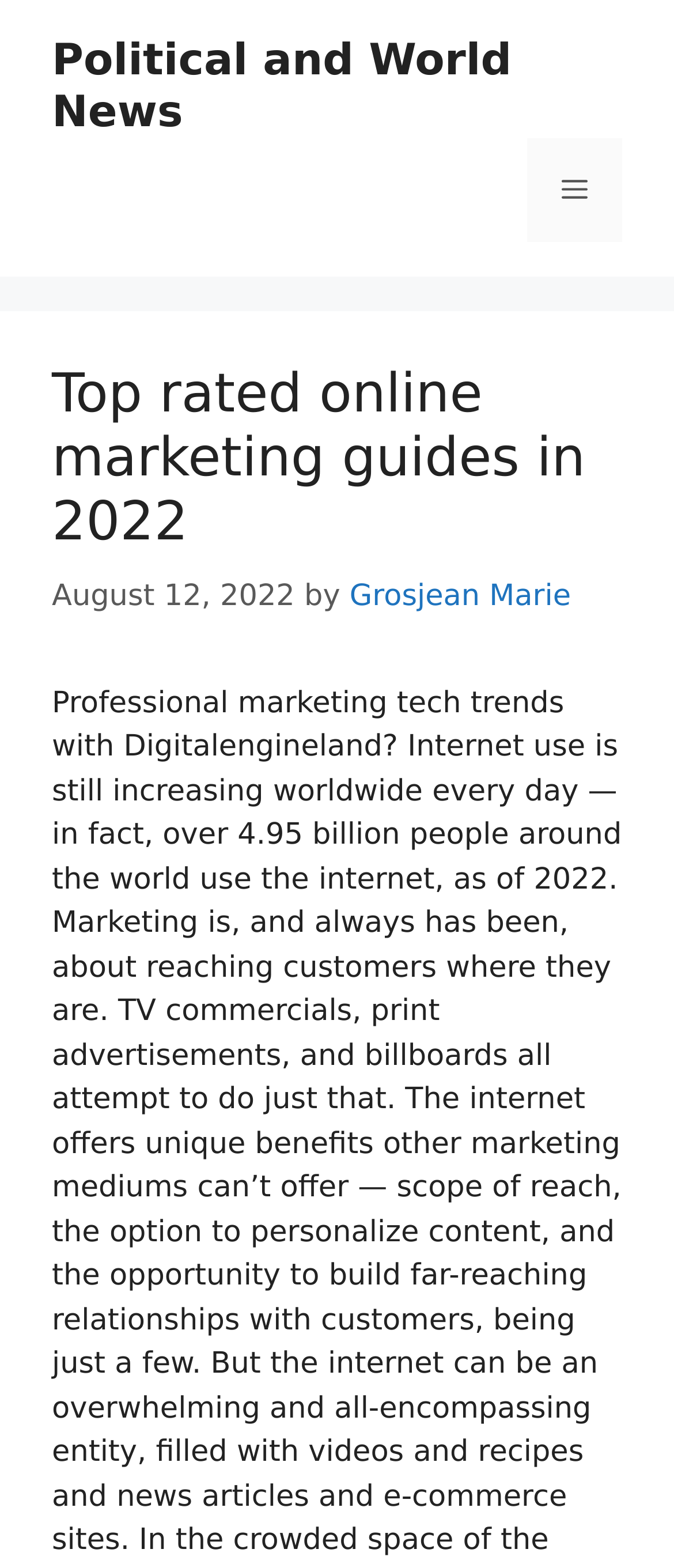What is the type of guides provided on this webpage? Observe the screenshot and provide a one-word or short phrase answer.

Online marketing guides